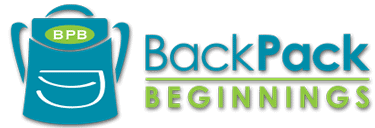What is the color of the word 'Beginnings'?
Look at the webpage screenshot and answer the question with a detailed explanation.

The words 'BackPack Beginnings' are stylishly arranged next to the backpack illustration, with 'BackPack' in striking blue and 'Beginnings' in fresh green, which adds to the overall vibrant design of the logo.